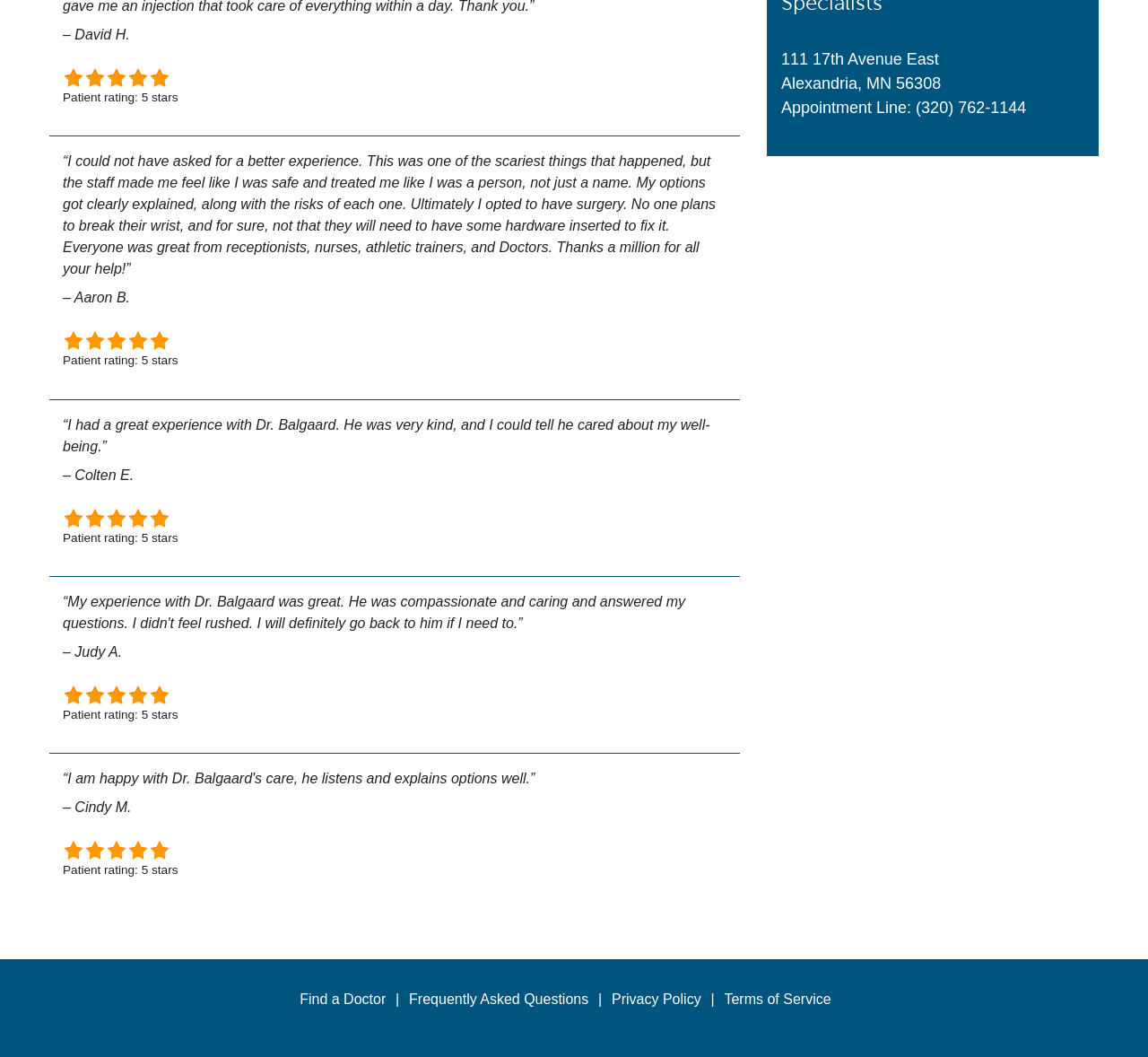Find and provide the bounding box coordinates for the UI element described with: "Find a Doctor".

[0.261, 0.938, 0.353, 0.952]